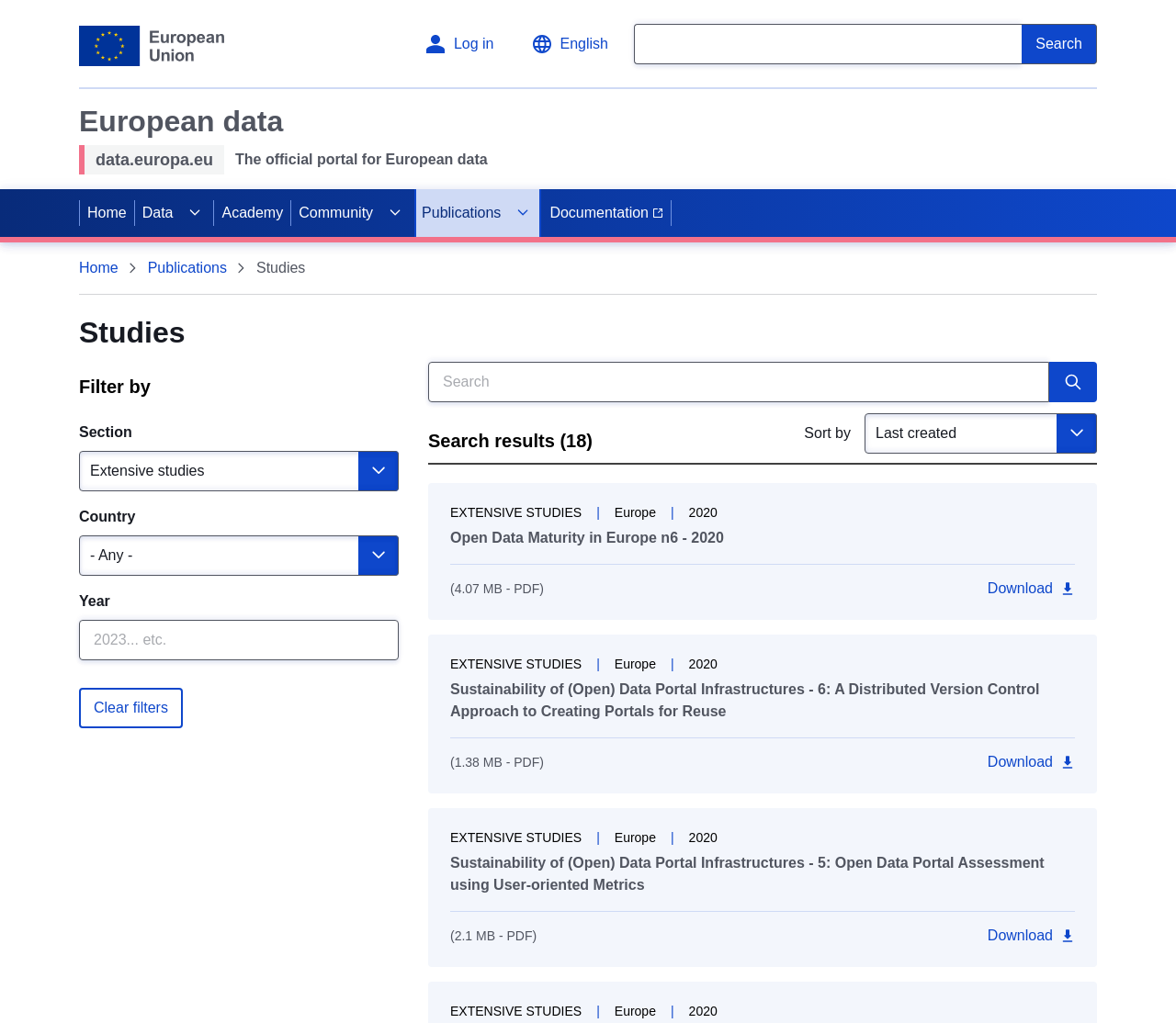Please identify the bounding box coordinates of the element I should click to complete this instruction: 'Download the file 'Open Data Maturity in Europe n6 - 2020''. The coordinates should be given as four float numbers between 0 and 1, like this: [left, top, right, bottom].

[0.84, 0.567, 0.914, 0.585]